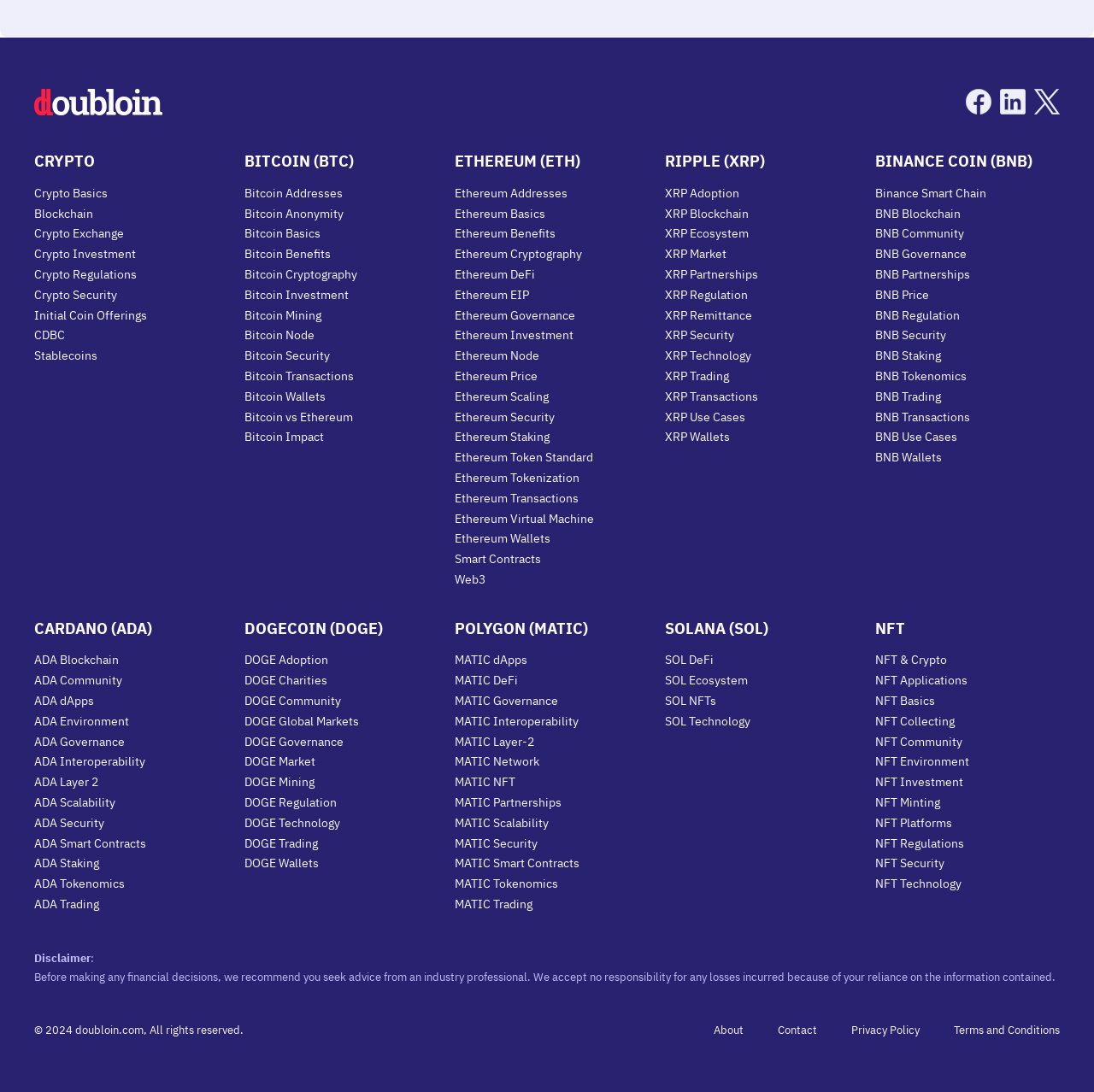Determine the bounding box coordinates of the section I need to click to execute the following instruction: "Click on CRYPTO". Provide the coordinates as four float numbers between 0 and 1, i.e., [left, top, right, bottom].

[0.031, 0.137, 0.087, 0.161]